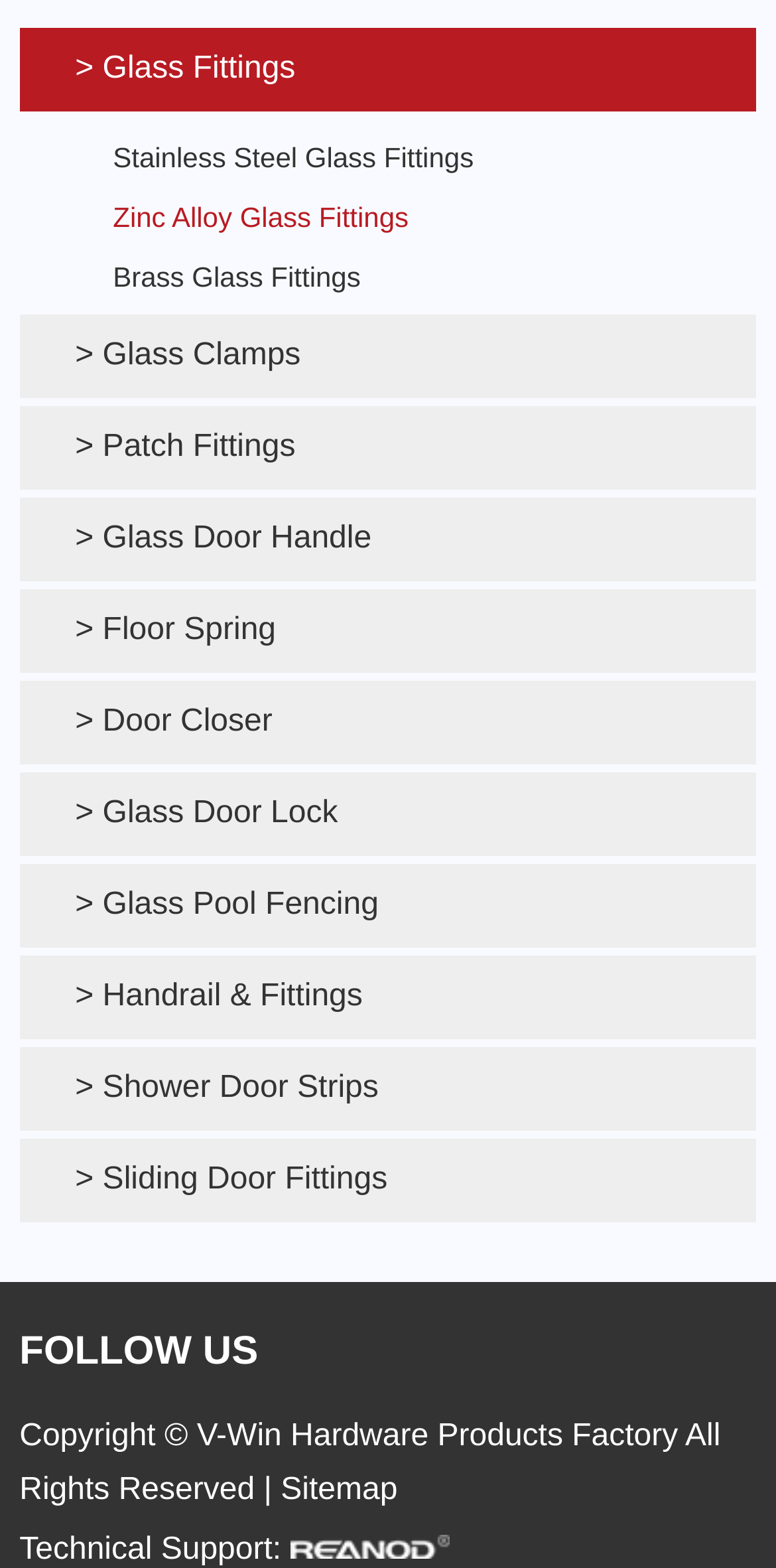Provide a one-word or one-phrase answer to the question:
What is the purpose of the 'FOLLOW US' text?

Social media links